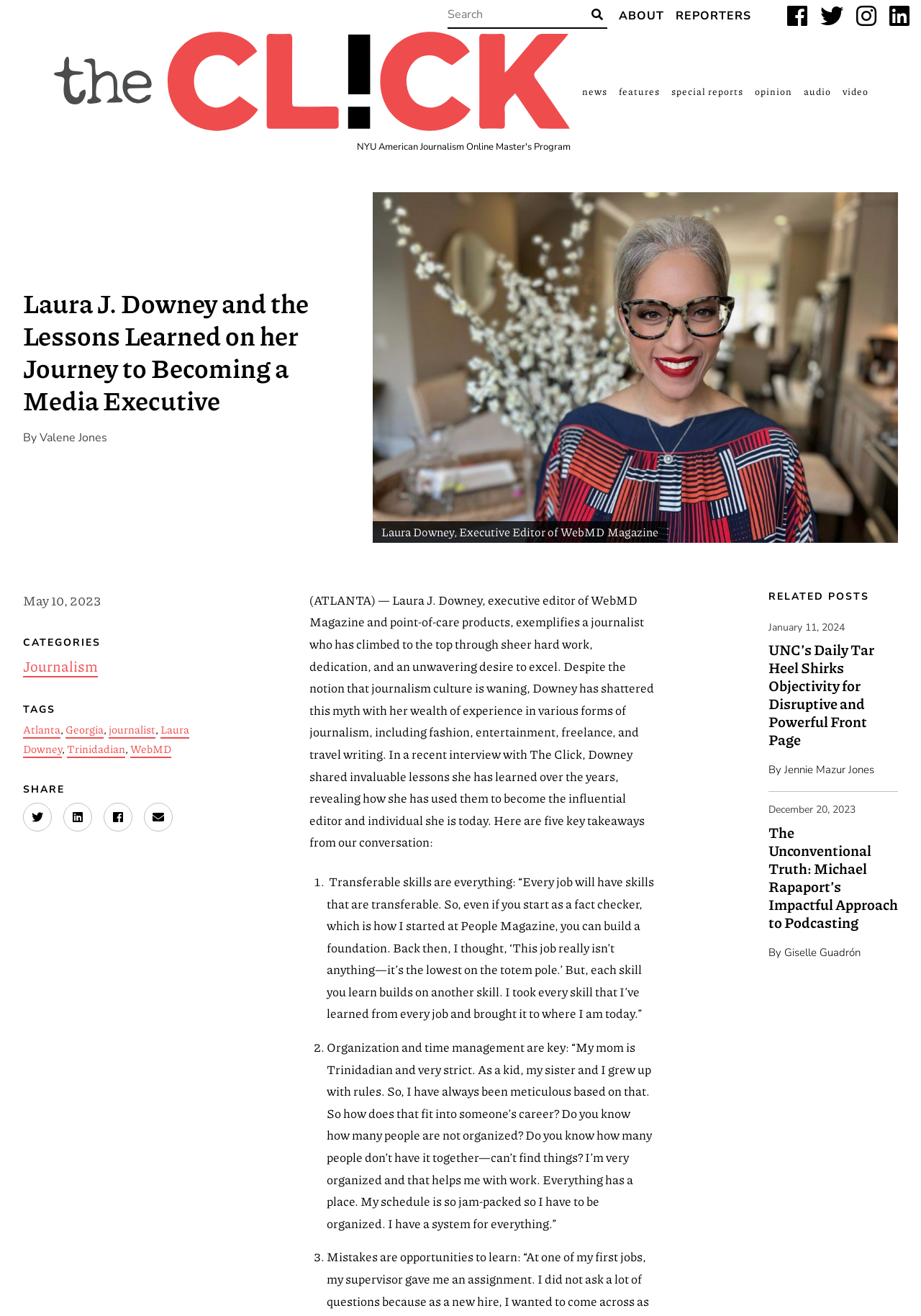Bounding box coordinates should be provided in the format (top-left x, top-left y, bottom-right x, bottom-right y) with all values between 0 and 1. Identify the bounding box for this UI element: WebMD

[0.141, 0.563, 0.186, 0.576]